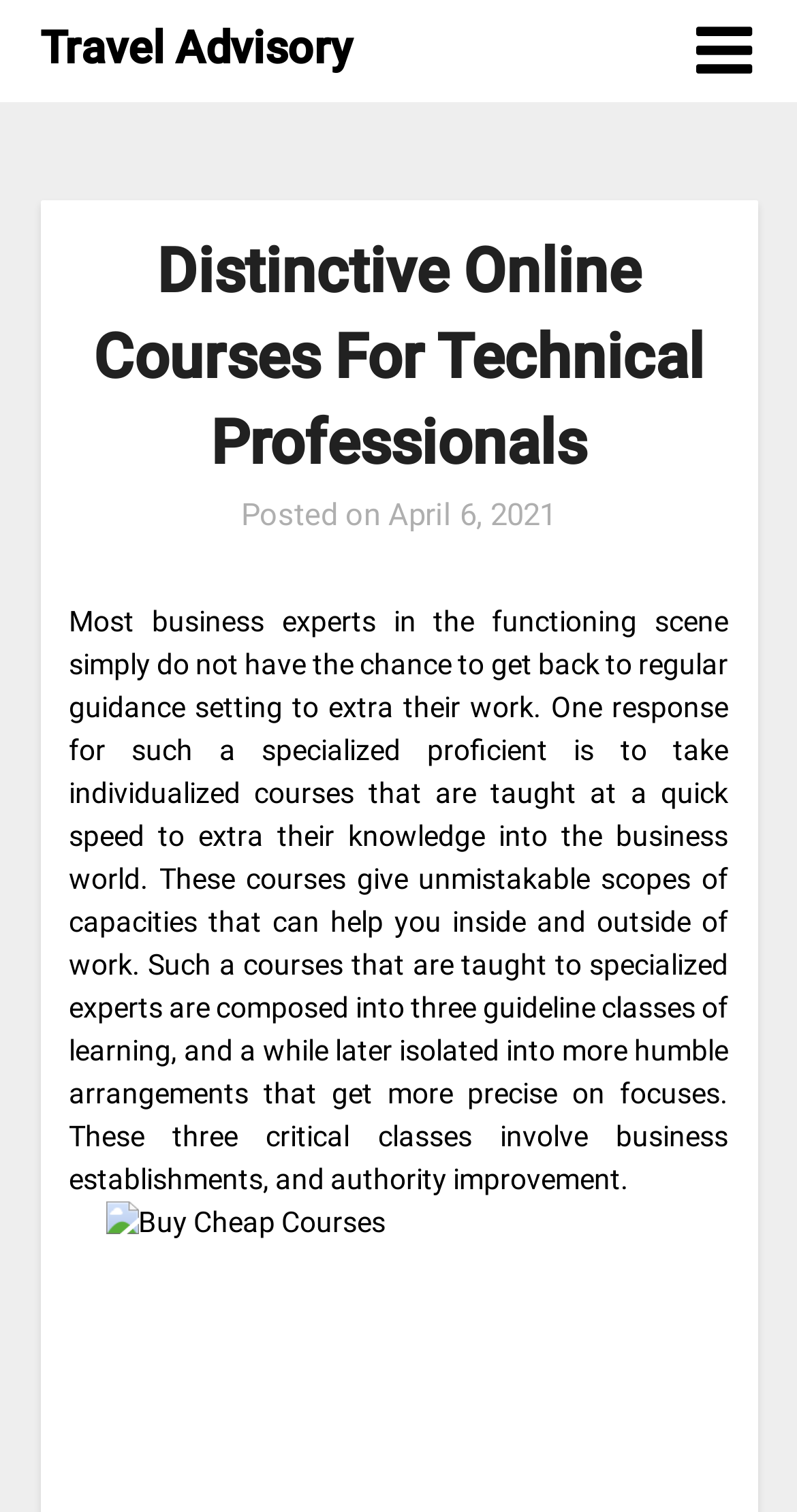Please determine the bounding box coordinates for the UI element described as: "April 6, 2021April 5, 2021".

[0.487, 0.328, 0.697, 0.353]